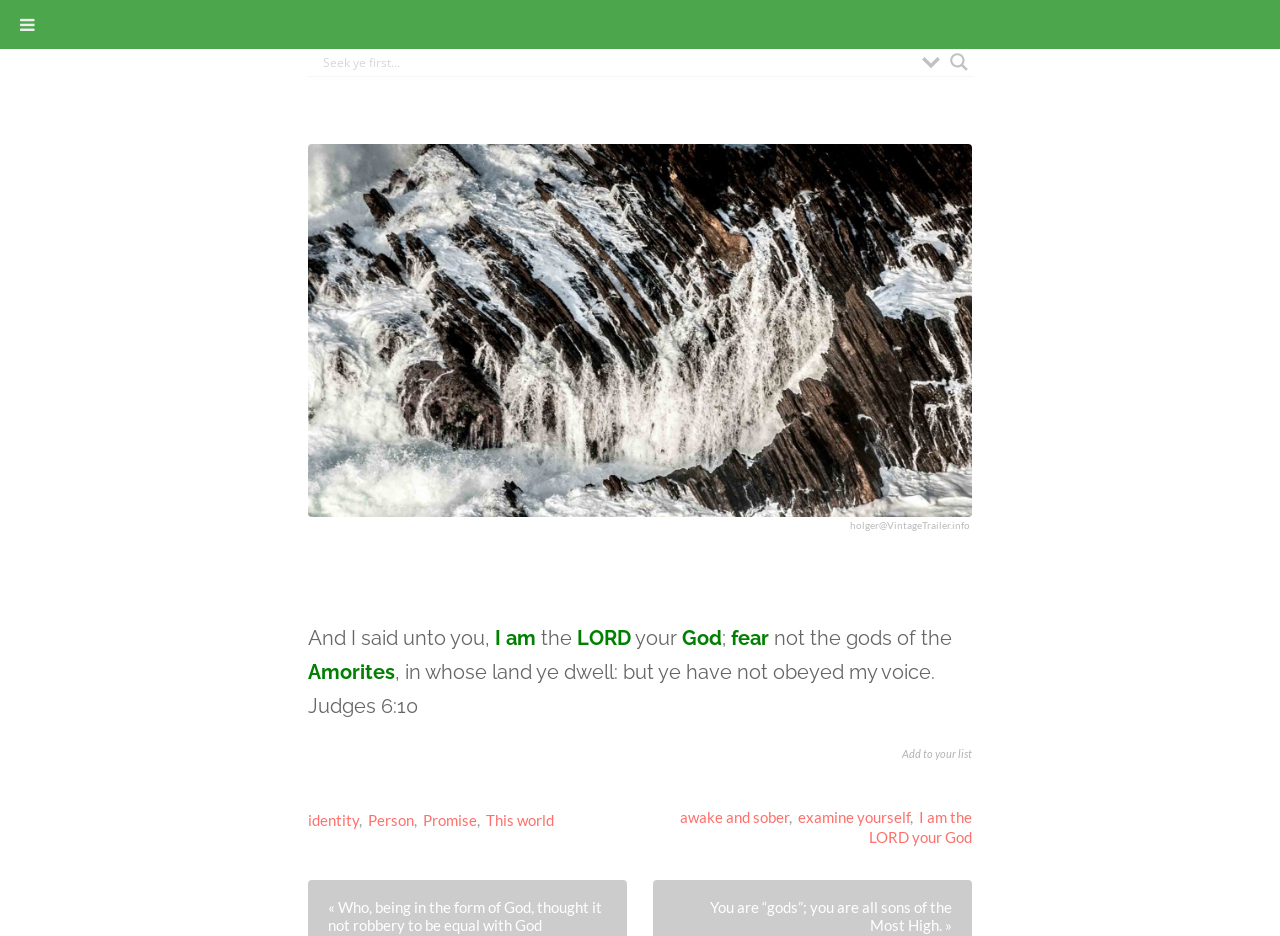Answer the question using only one word or a concise phrase: What is the reference of the quote?

Judges 6:10